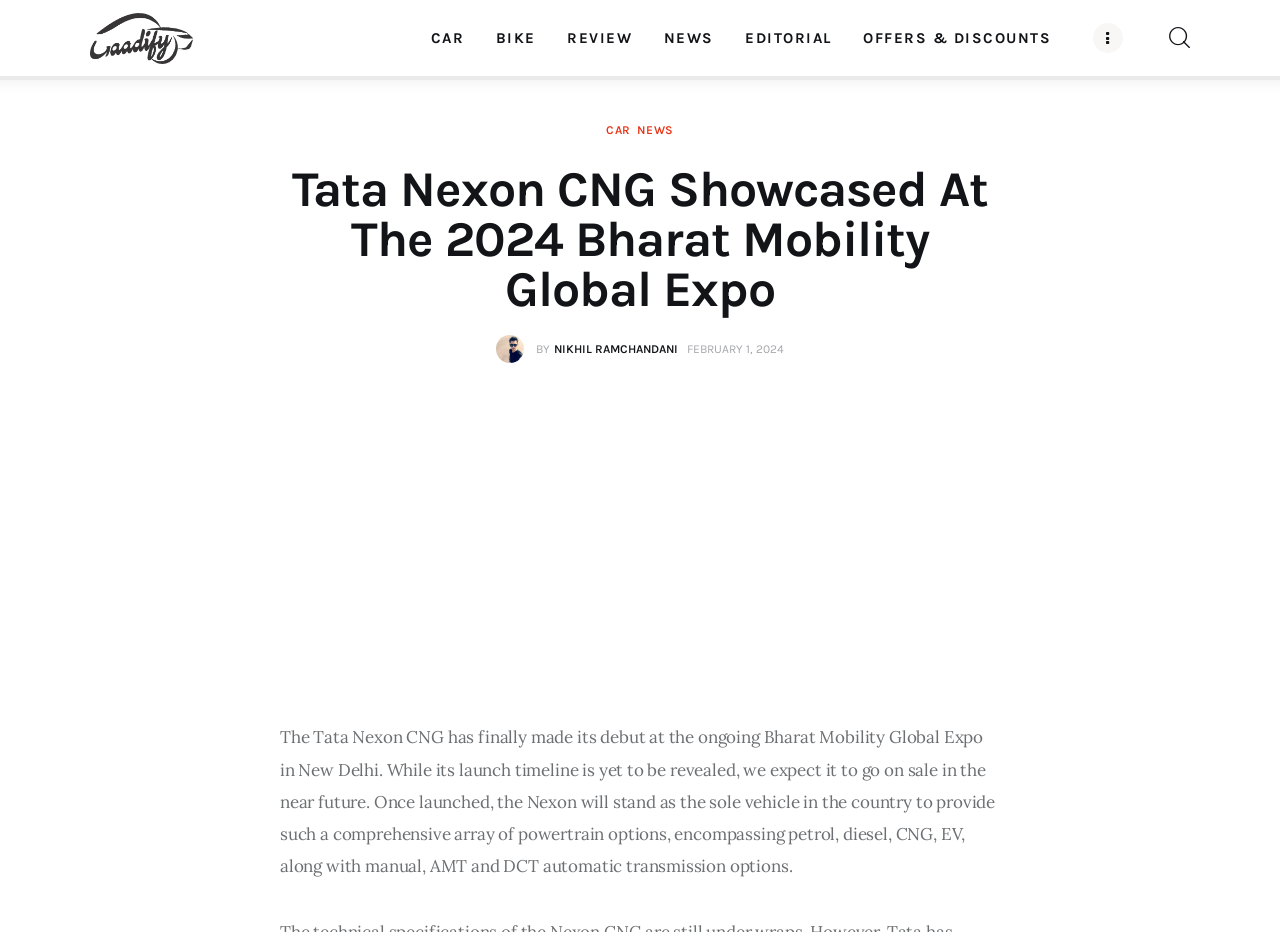Provide the bounding box coordinates of the HTML element this sentence describes: "ConsultationUnder Maintenance".

[0.0, 0.324, 0.126, 0.395]